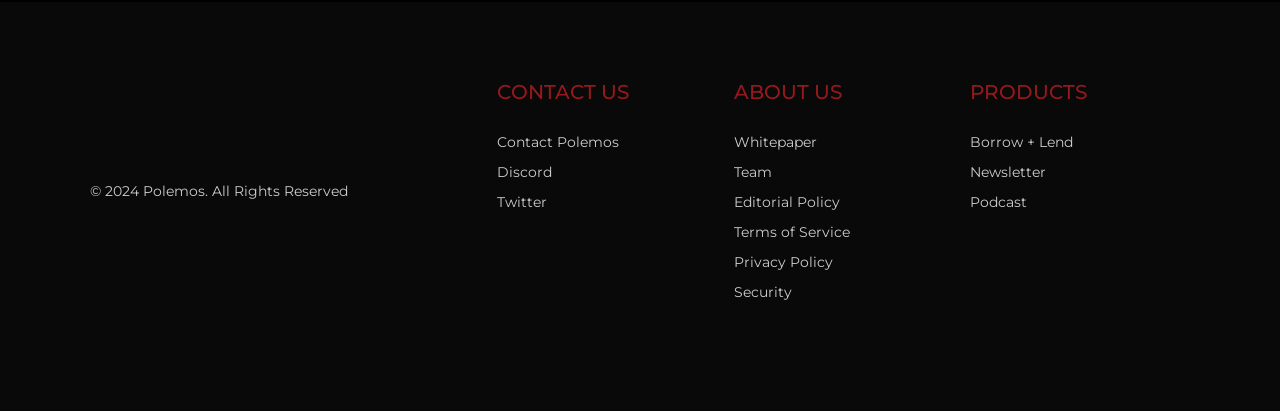Identify the coordinates of the bounding box for the element described below: "Discord". Return the coordinates as four float numbers between 0 and 1: [left, top, right, bottom].

[0.388, 0.386, 0.556, 0.449]